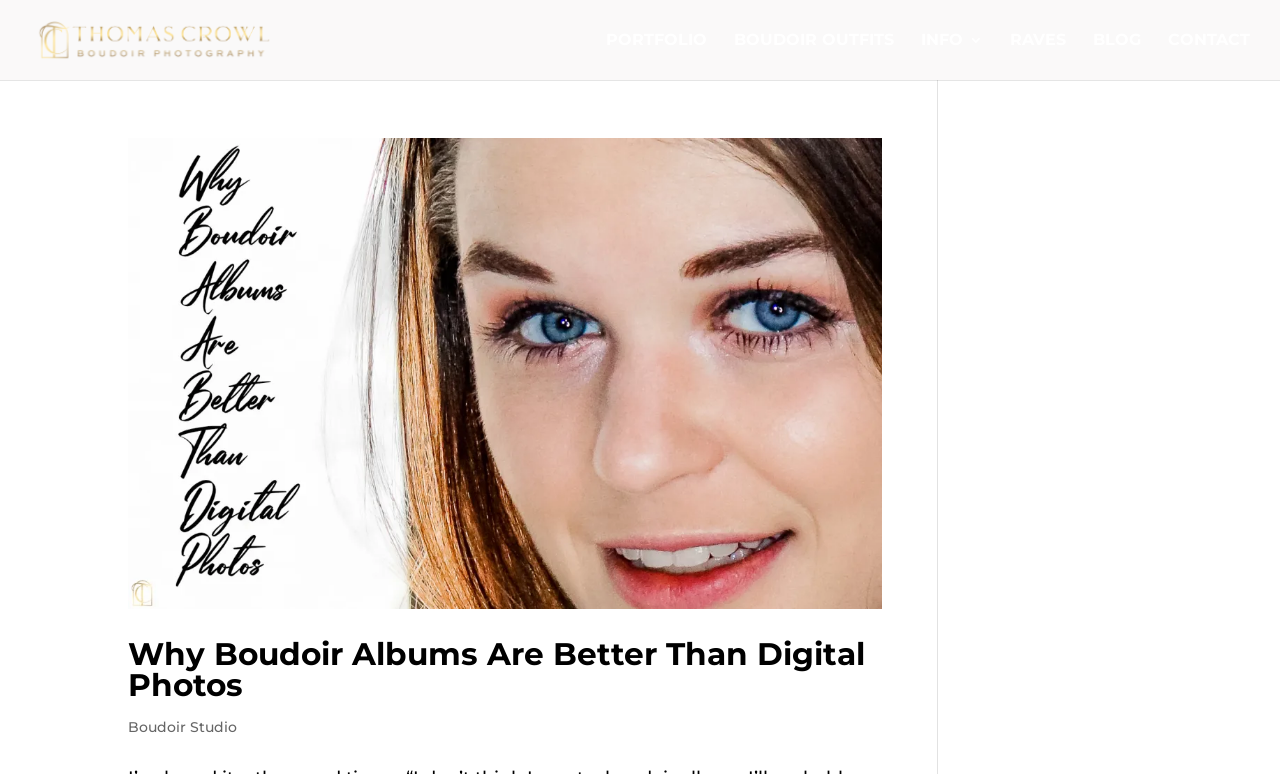How many images are on the webpage?
Based on the image, give a one-word or short phrase answer.

2